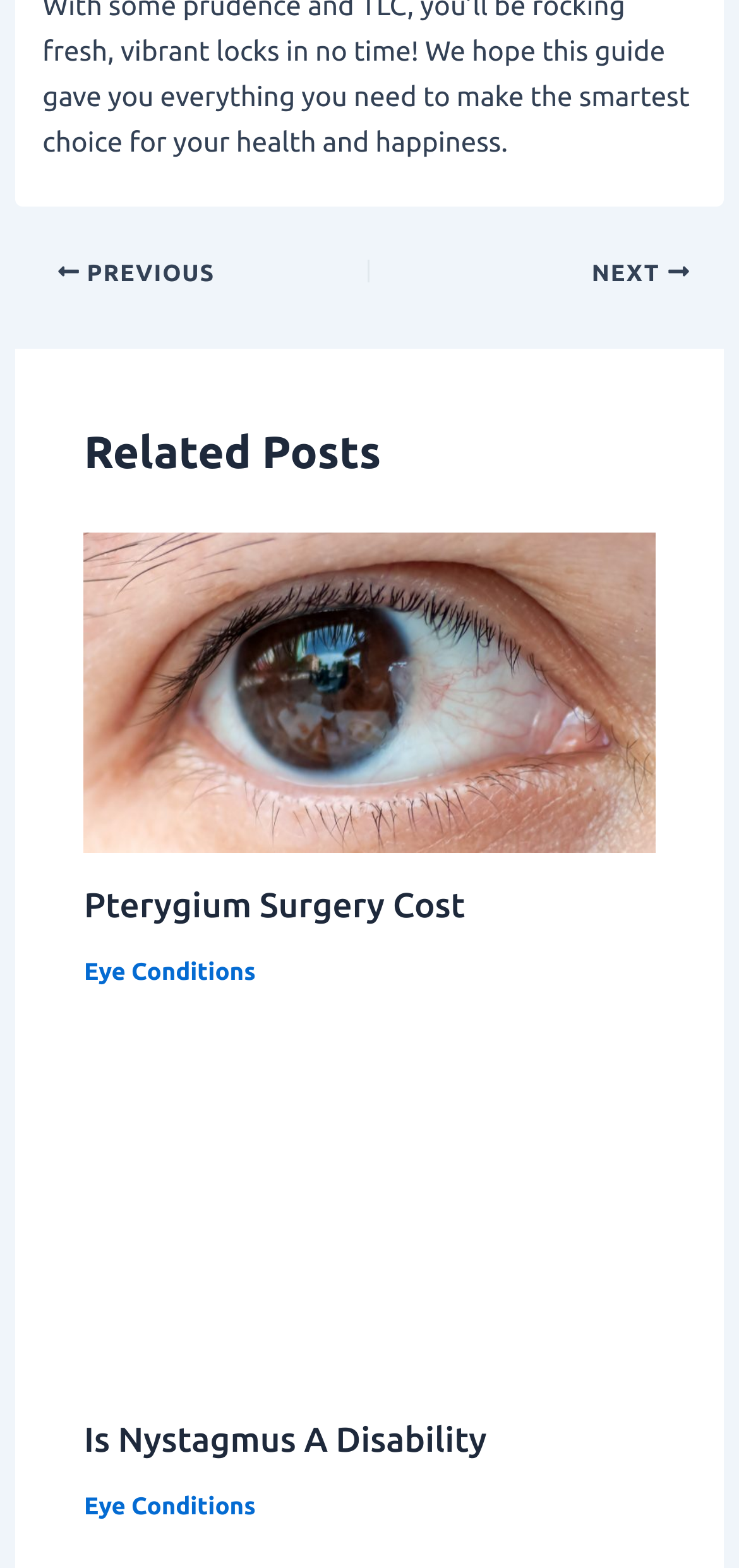How many related posts are shown?
Offer a detailed and full explanation in response to the question.

Under the 'Related Posts' heading, I counted two article sections, each containing a link and an image, which suggests that there are two related posts shown on this webpage.